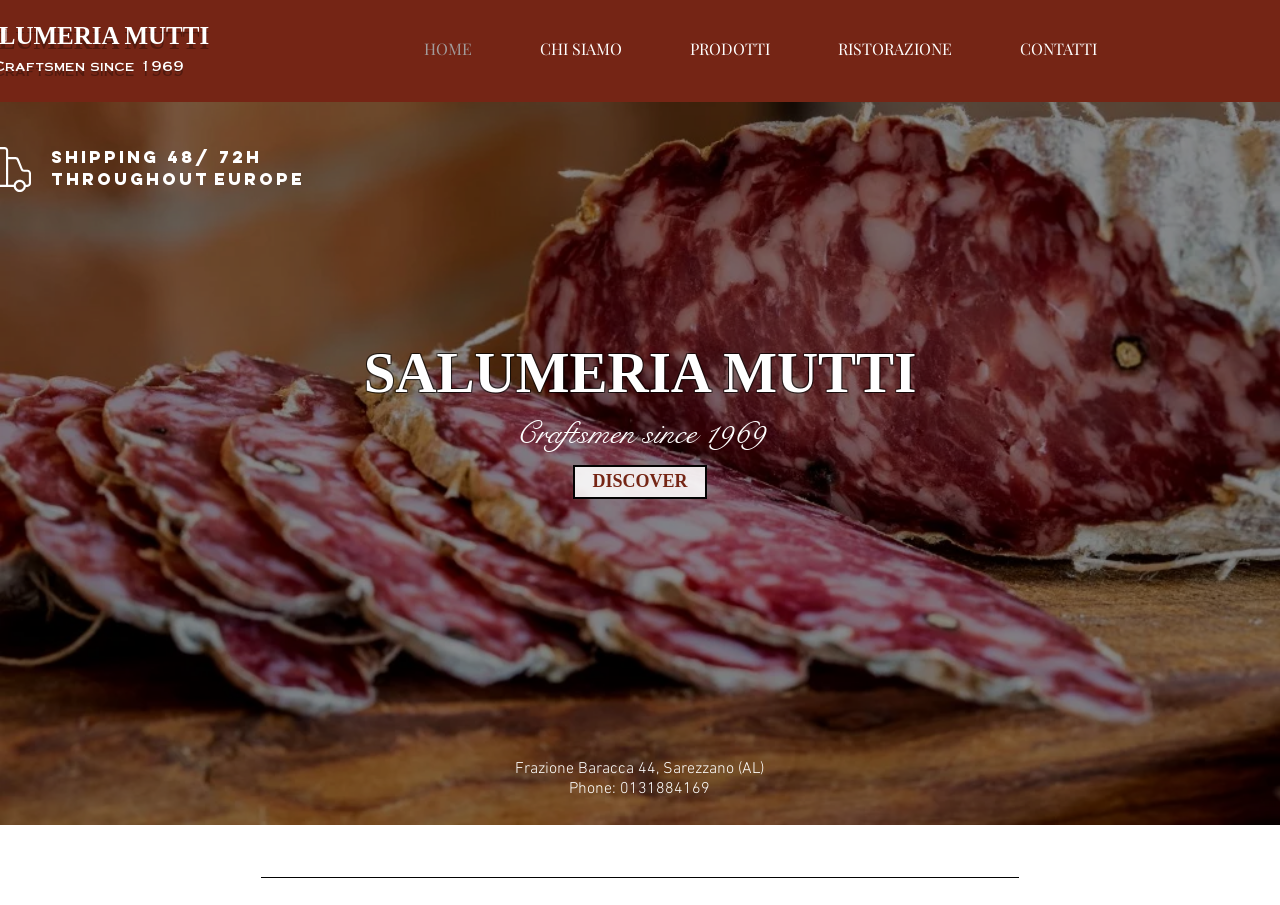Observe the image and answer the following question in detail: What is the name of the salumeria?

I found the answer by looking at the heading element with the text 'SALUMERIA MUTTI' which is a prominent element on the page, indicating the name of the salumeria.